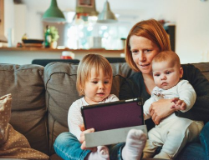Give a one-word or short-phrase answer to the following question: 
What is the infant doing in the image?

Looking curiously